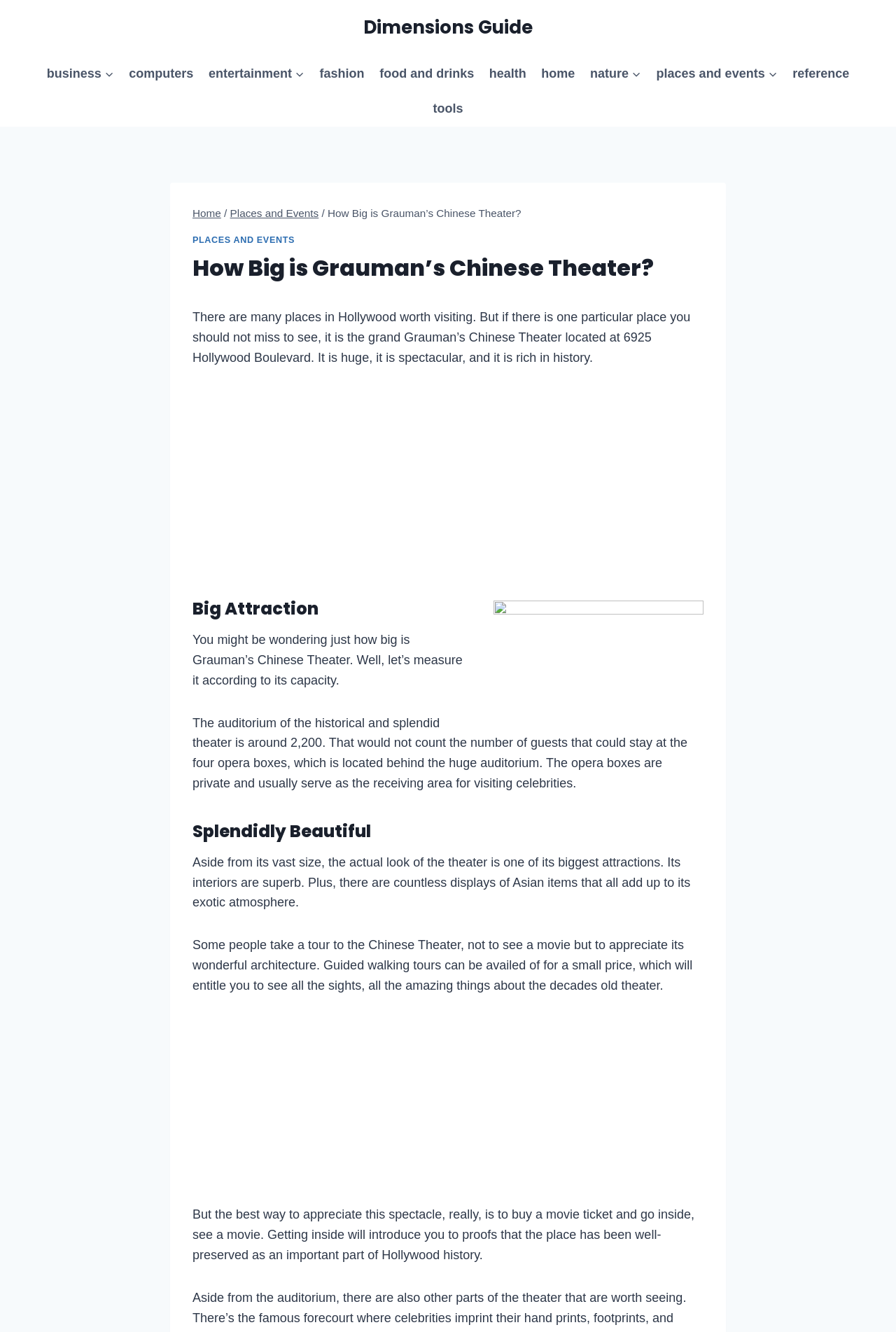How can you take a tour of the Chinese Theater?
Please answer the question with as much detail as possible using the screenshot.

According to the text, 'Guided walking tours can be availed of for a small price, which will entitle you to see all the sights, all the amazing things about the decades old theater.' This information is found in the paragraph that discusses the architecture of the theater.